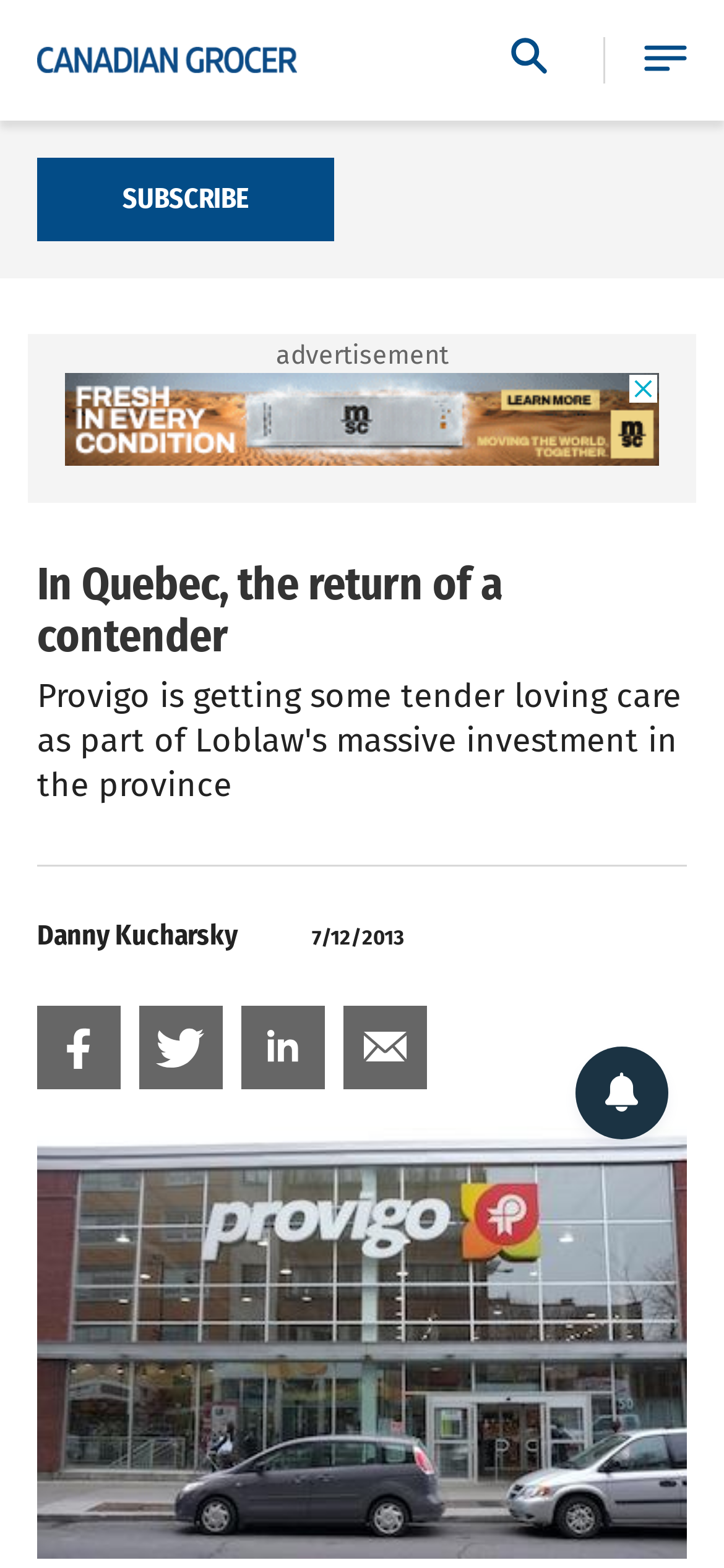What is the date of the article?
Answer with a single word or phrase by referring to the visual content.

7/12/2013